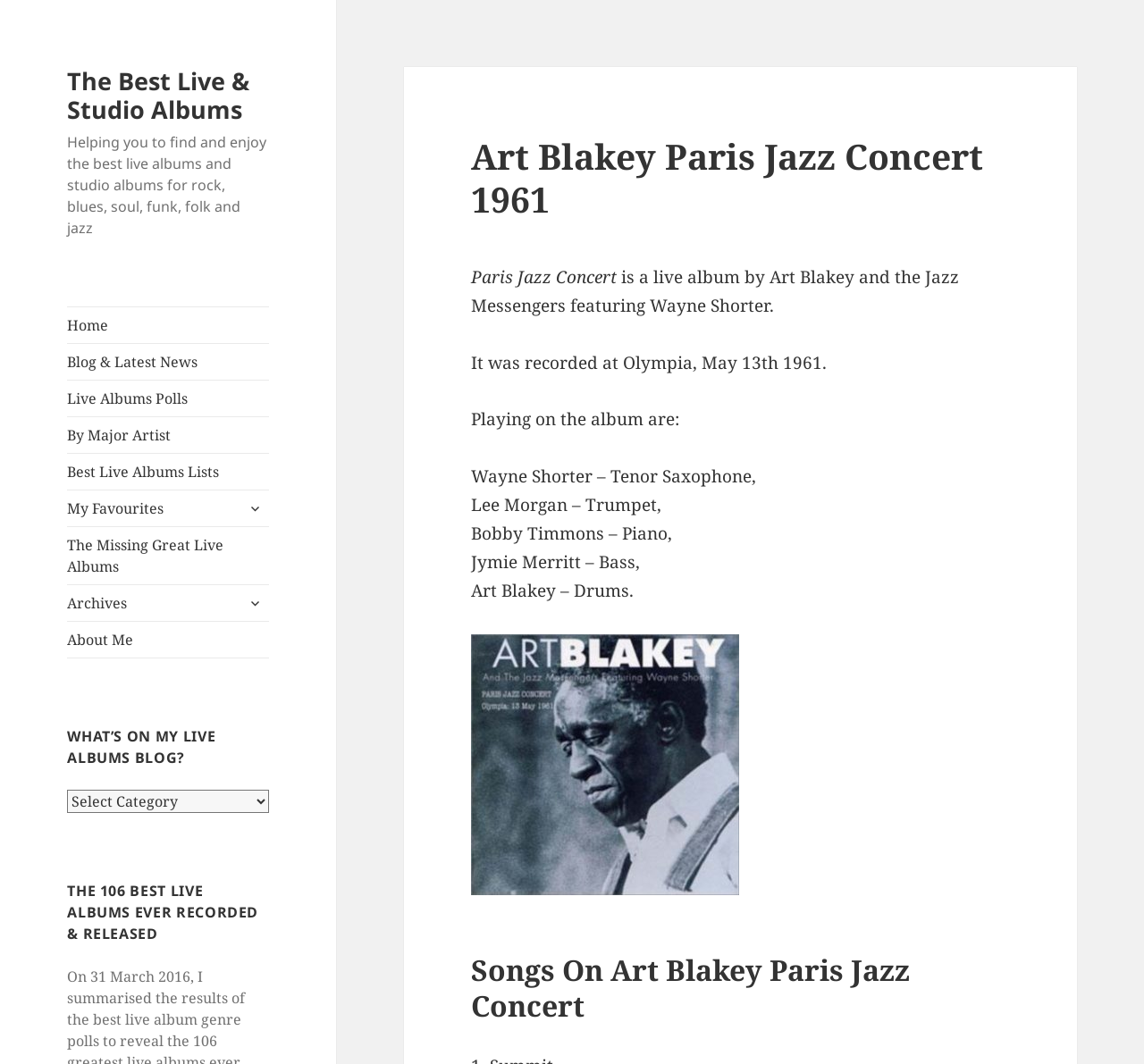Based on the image, provide a detailed and complete answer to the question: 
What is the name of the live album featured on this webpage?

The webpage is about a live album, and the title of the album is mentioned in the heading 'Art Blakey Paris Jazz Concert 1961' and also in the static text 'is a live album by Art Blakey and the Jazz Messengers featuring Wayne Shorter.'